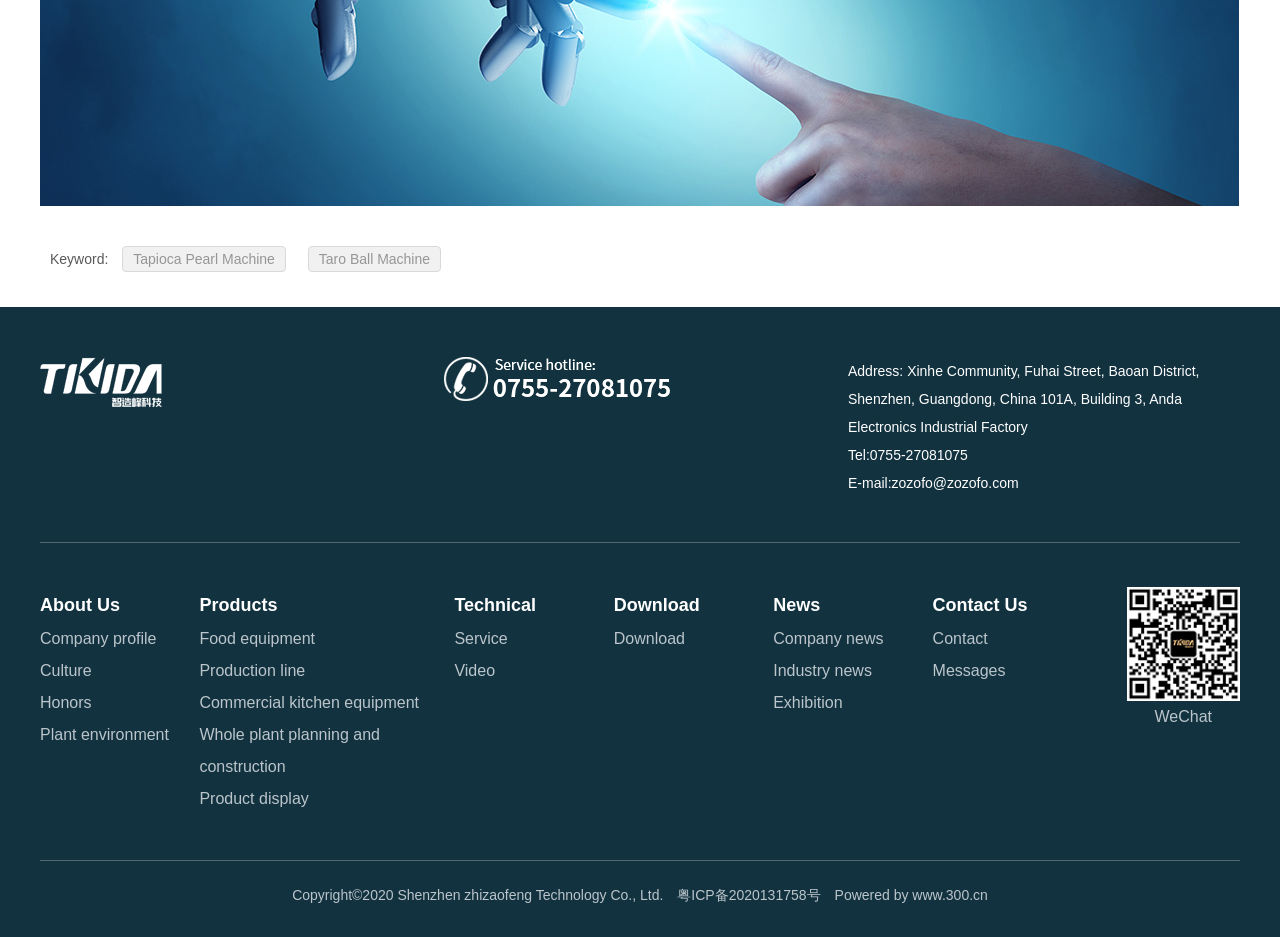Please determine the bounding box coordinates for the UI element described here. Use the format (top-left x, top-left y, bottom-right x, bottom-right y) with values bounded between 0 and 1: Whole plant planning and construction

[0.156, 0.775, 0.297, 0.828]